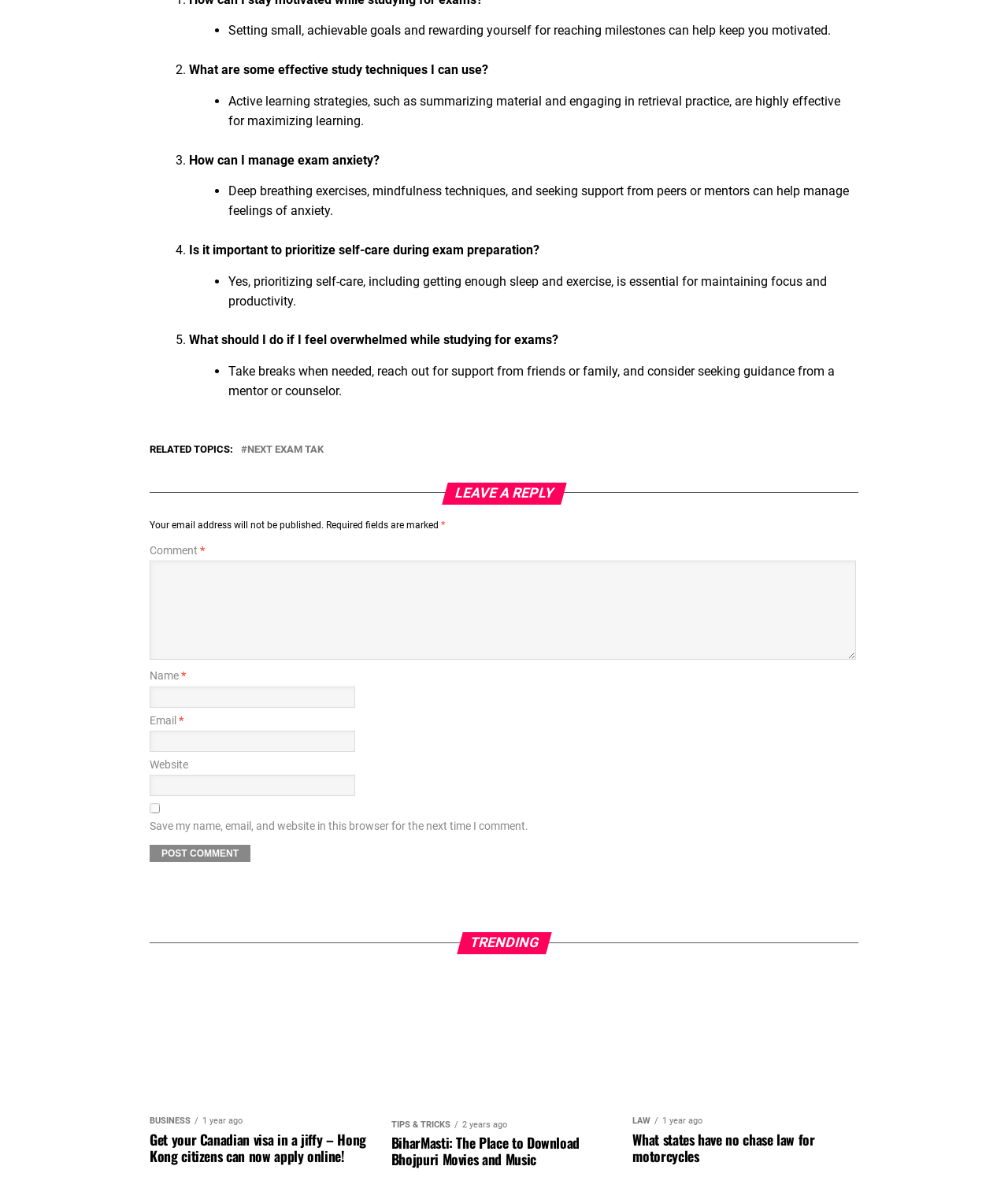Find the bounding box of the UI element described as follows: "parent_node: Email * aria-describedby="email-notes" name="email"".

[0.148, 0.613, 0.352, 0.631]